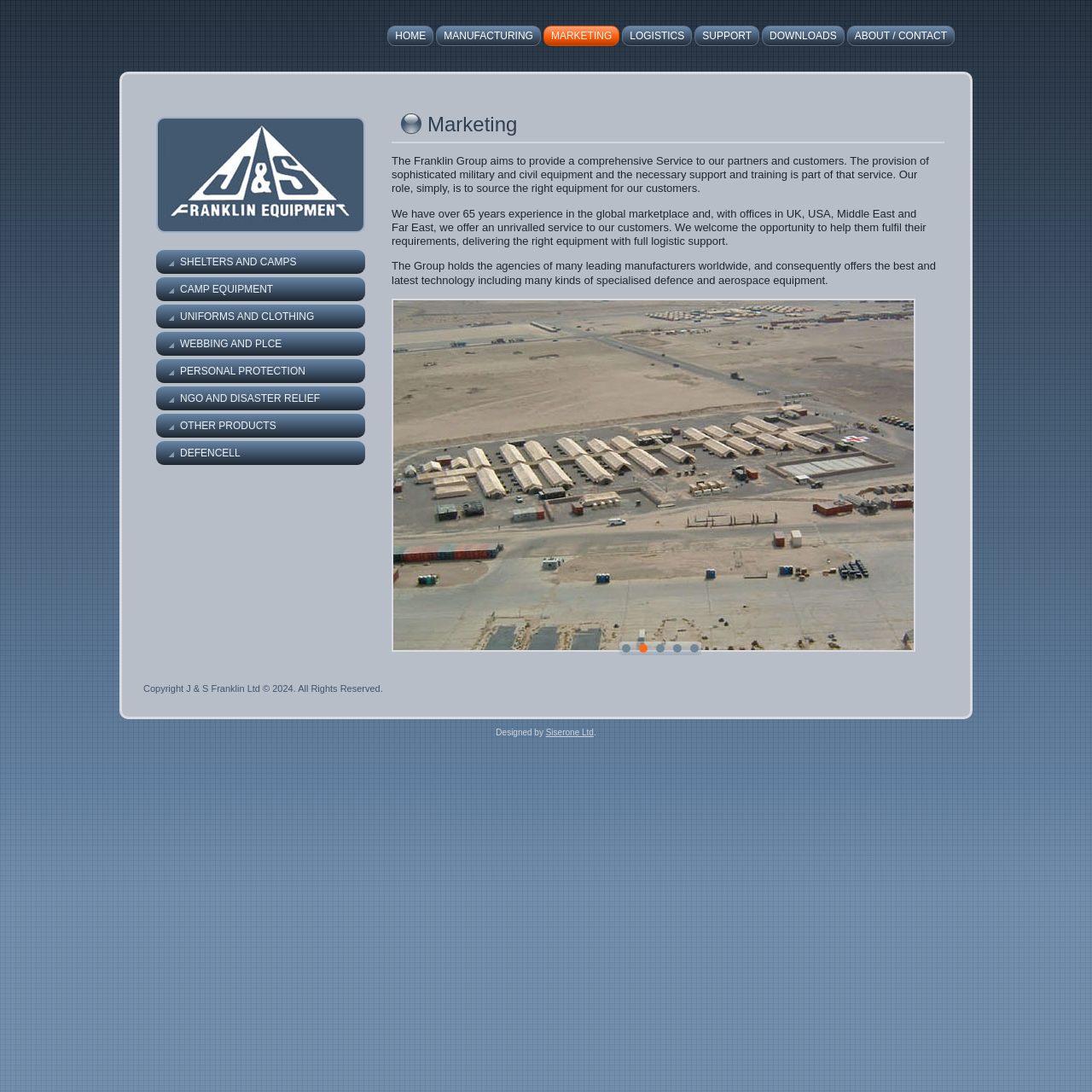Use the details in the image to answer the question thoroughly: 
How many years of experience does J&S Franklin Ltd have?

According to the text in the main content area, J&S Franklin Ltd has over 65 years of experience in the global marketplace, which suggests that the company has a long history of providing defence and security equipment.